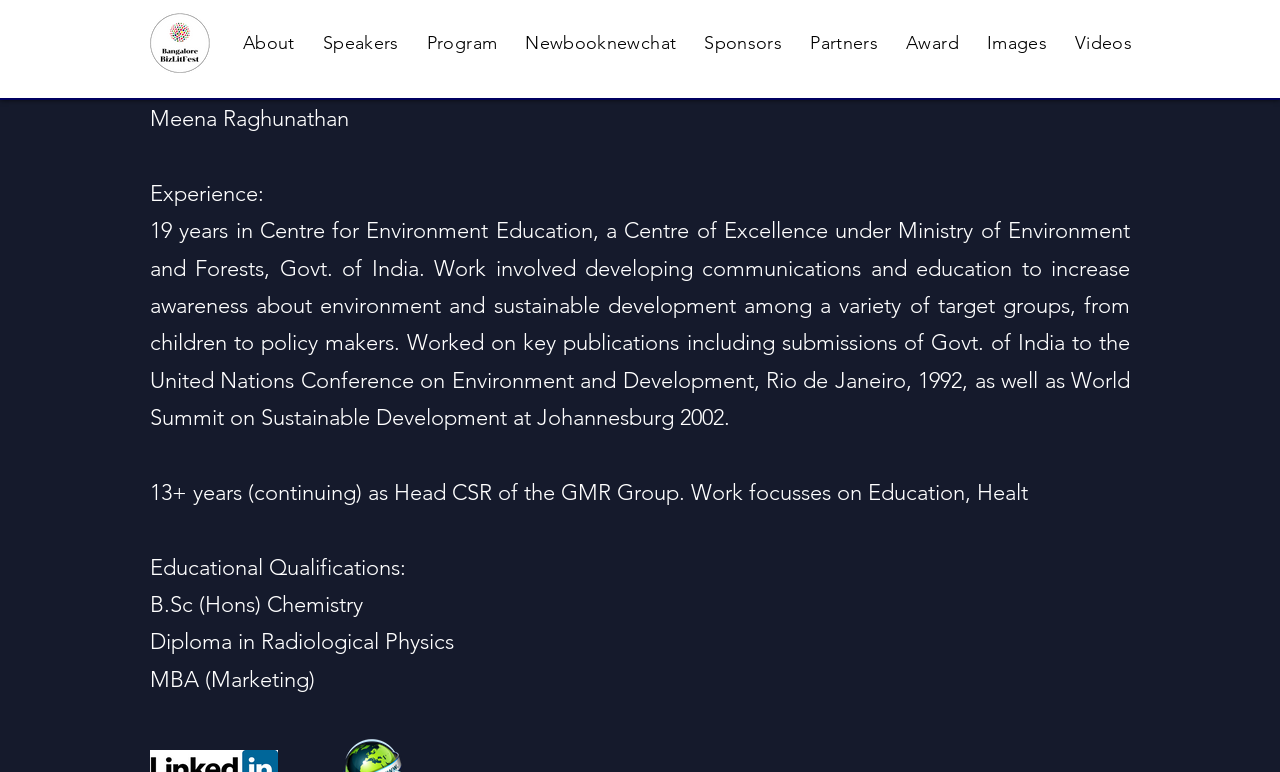Please determine the bounding box coordinates of the area that needs to be clicked to complete this task: 'Click the Images button'. The coordinates must be four float numbers between 0 and 1, formatted as [left, top, right, bottom].

[0.763, 0.027, 0.826, 0.084]